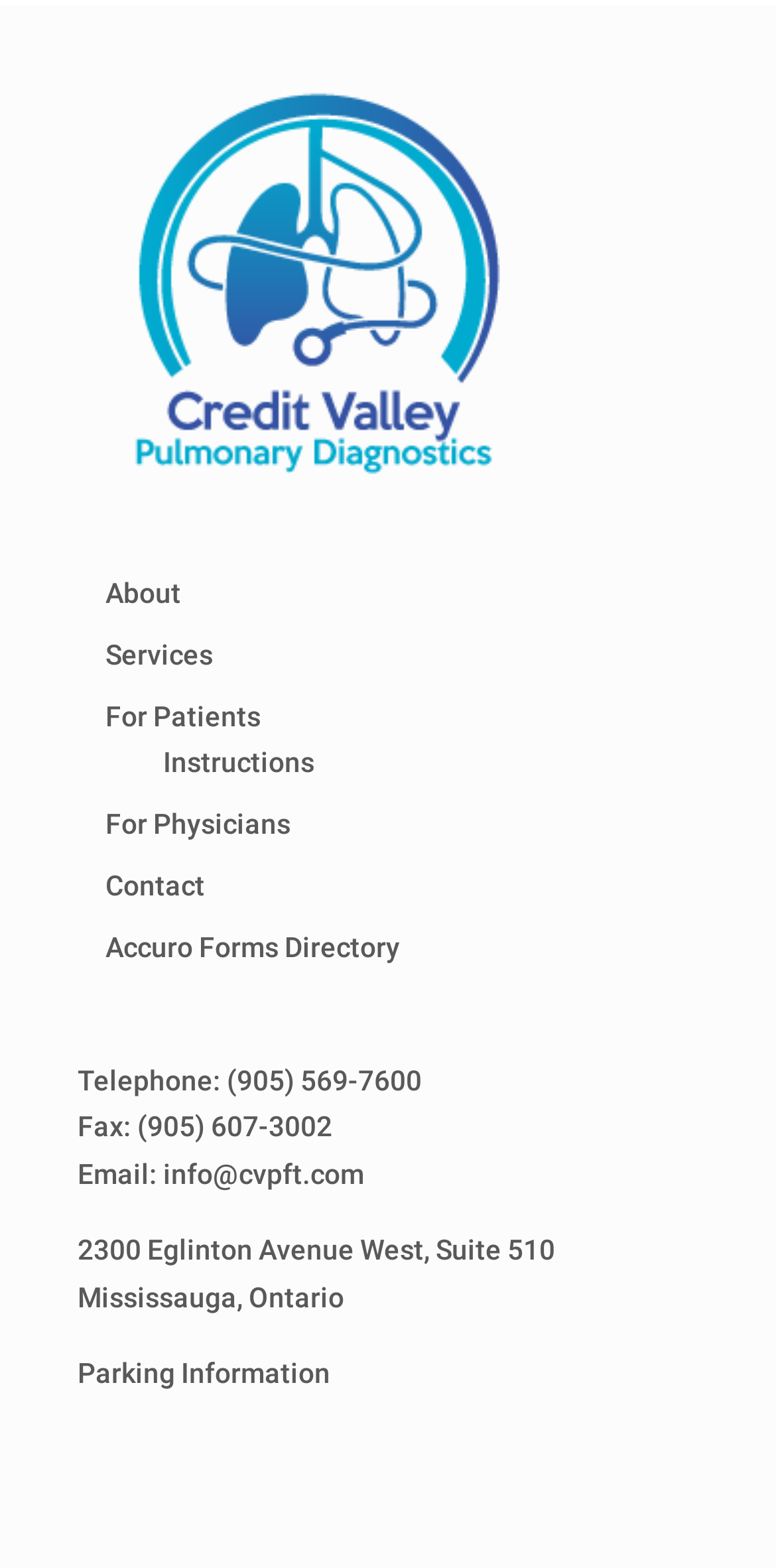What is the phone number?
Kindly give a detailed and elaborate answer to the question.

The phone number is located below the navigation links, with a bounding box of [0.292, 0.678, 0.544, 0.699]. It is a link element with the text '(905) 569-7600'.